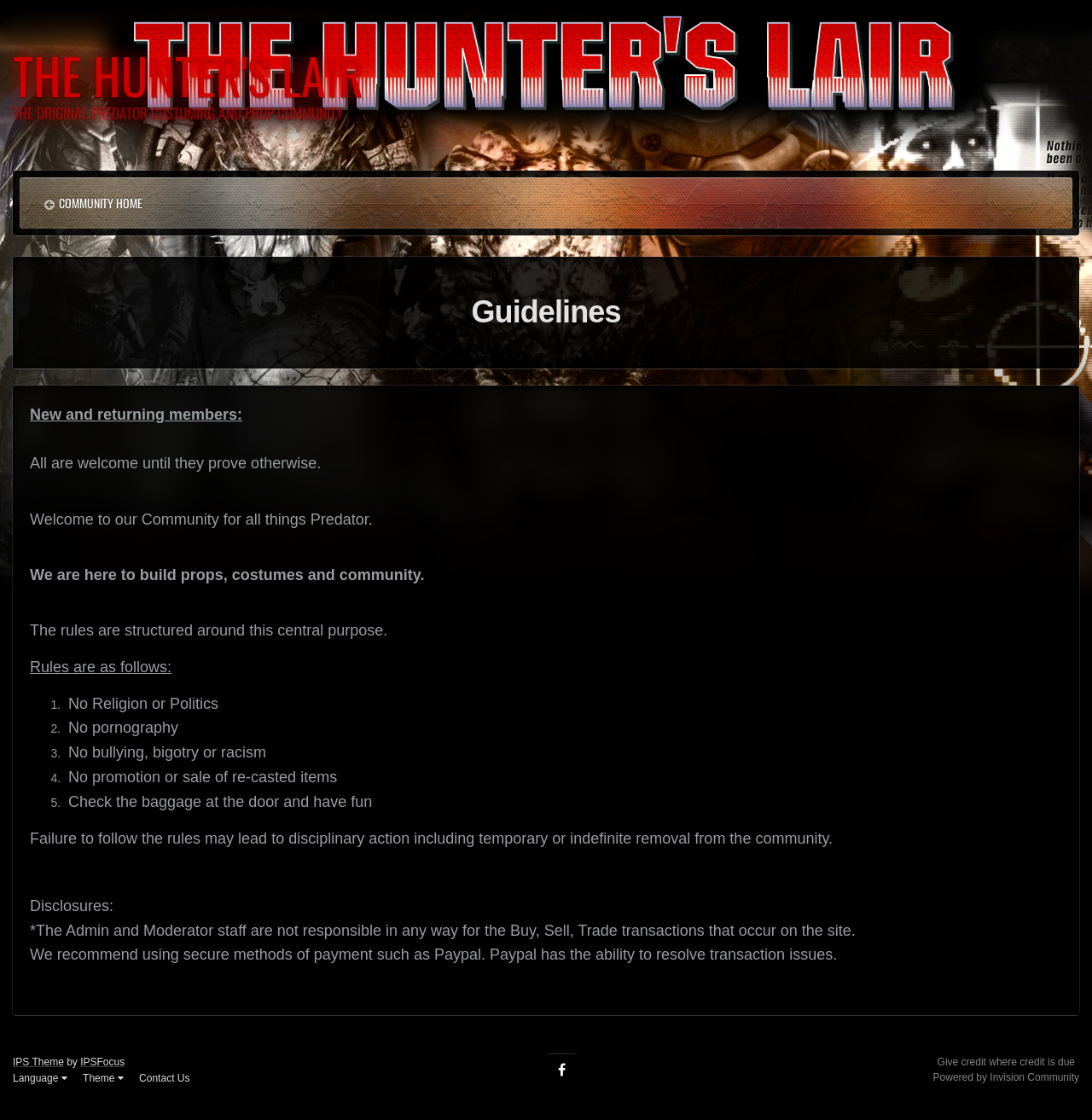Pinpoint the bounding box coordinates of the element that must be clicked to accomplish the following instruction: "Check the disclosures". The coordinates should be in the format of four float numbers between 0 and 1, i.e., [left, top, right, bottom].

[0.027, 0.801, 0.104, 0.816]